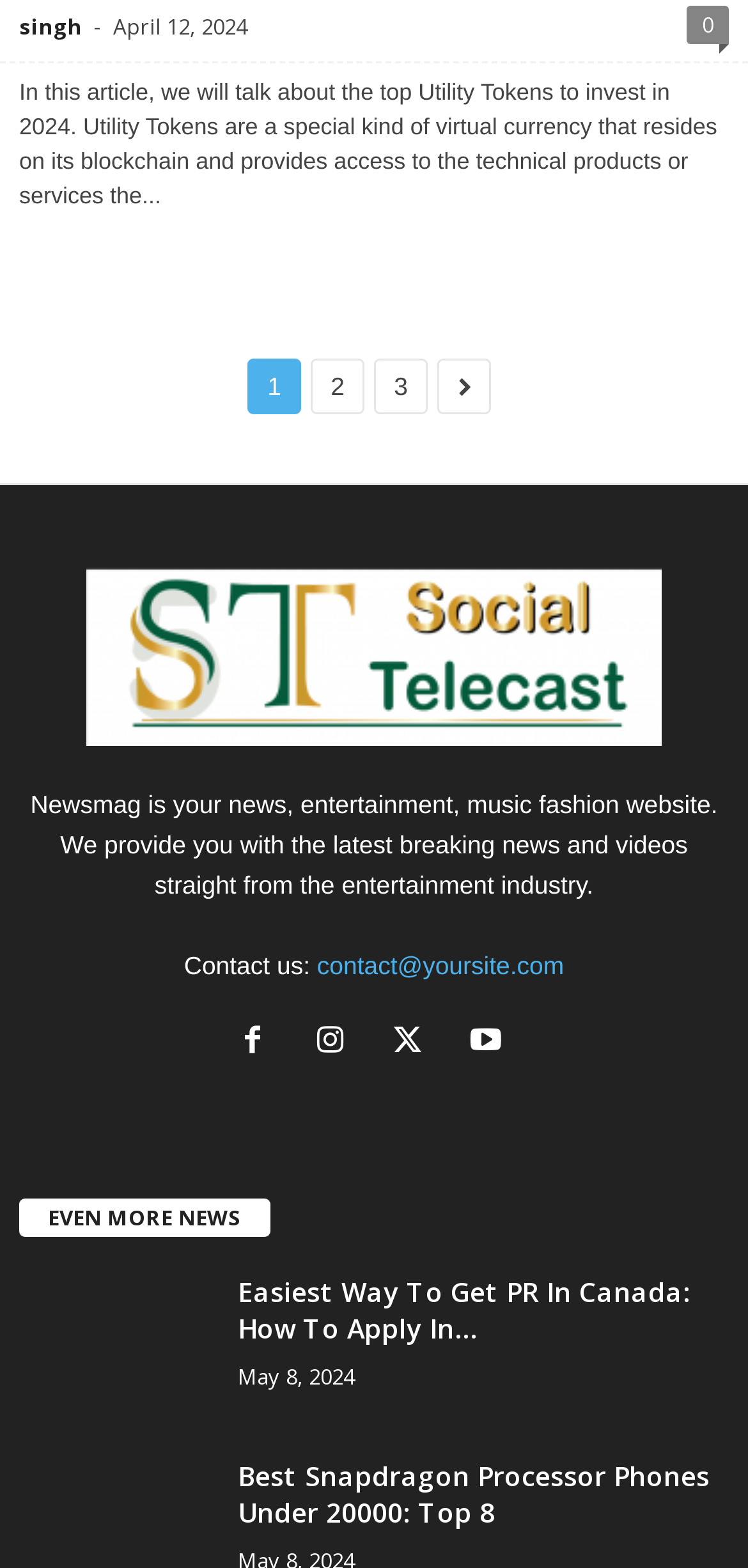Please identify the bounding box coordinates of the element's region that needs to be clicked to fulfill the following instruction: "Read the article about Easiest Way To Get PR In Canada". The bounding box coordinates should consist of four float numbers between 0 and 1, i.e., [left, top, right, bottom].

[0.026, 0.813, 0.282, 0.904]